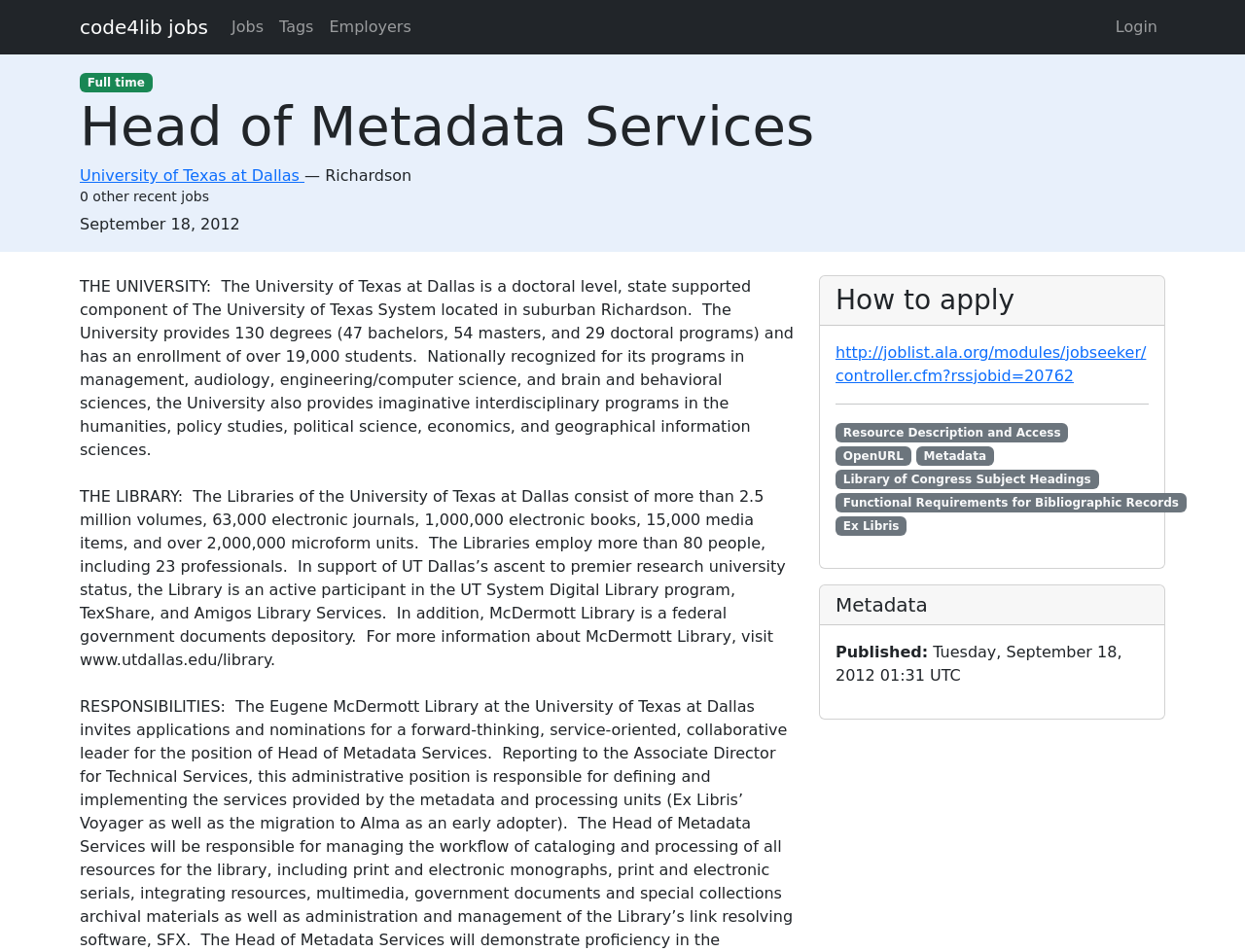Use the details in the image to answer the question thoroughly: 
What is the job title?

I determined the job title by looking at the heading element with the text 'Head of Metadata Services' which is located at the top of the webpage, indicating that it is the main title of the job posting.